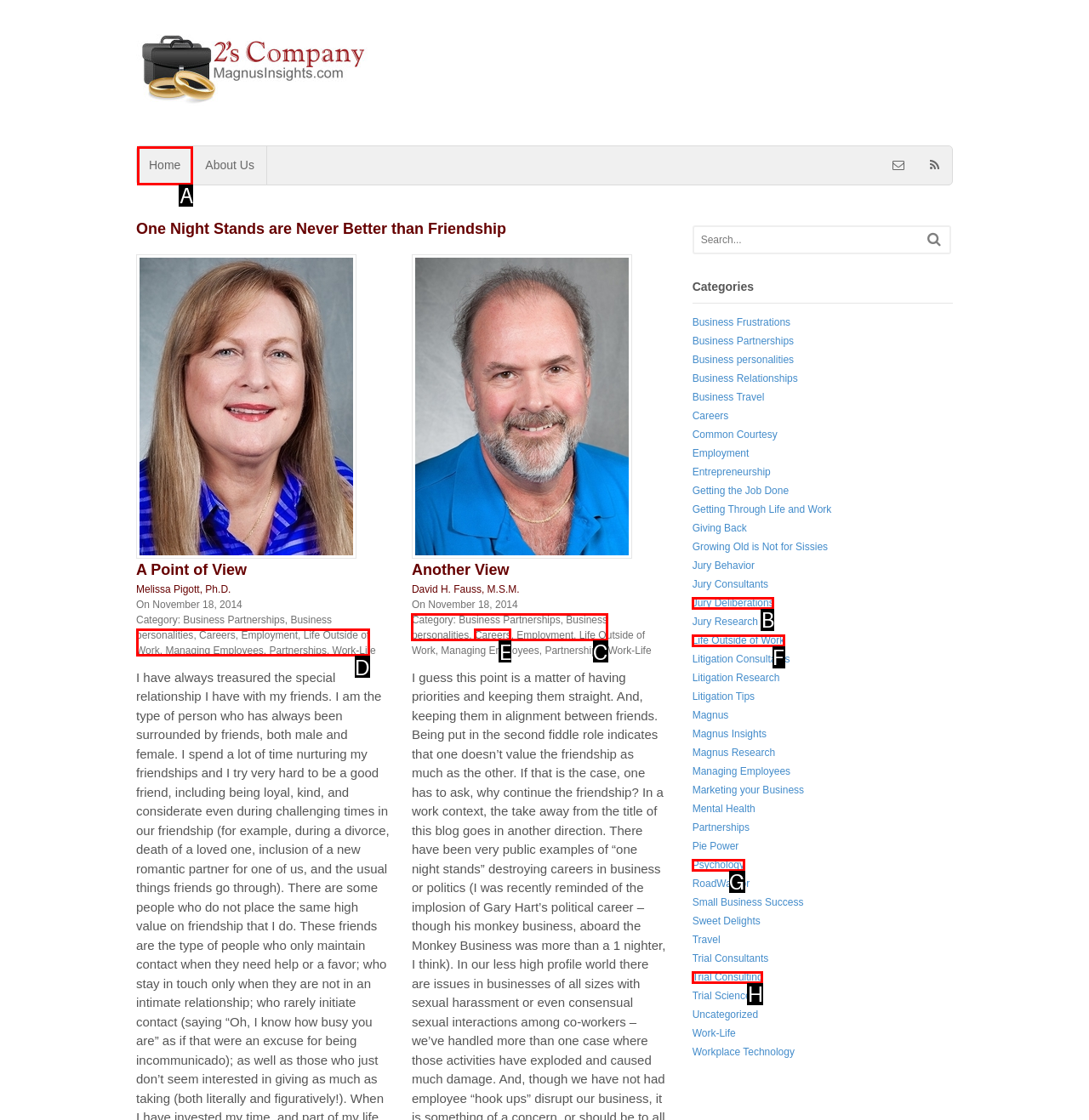Select the correct UI element to click for this task: Click the Home link.
Answer using the letter from the provided options.

A